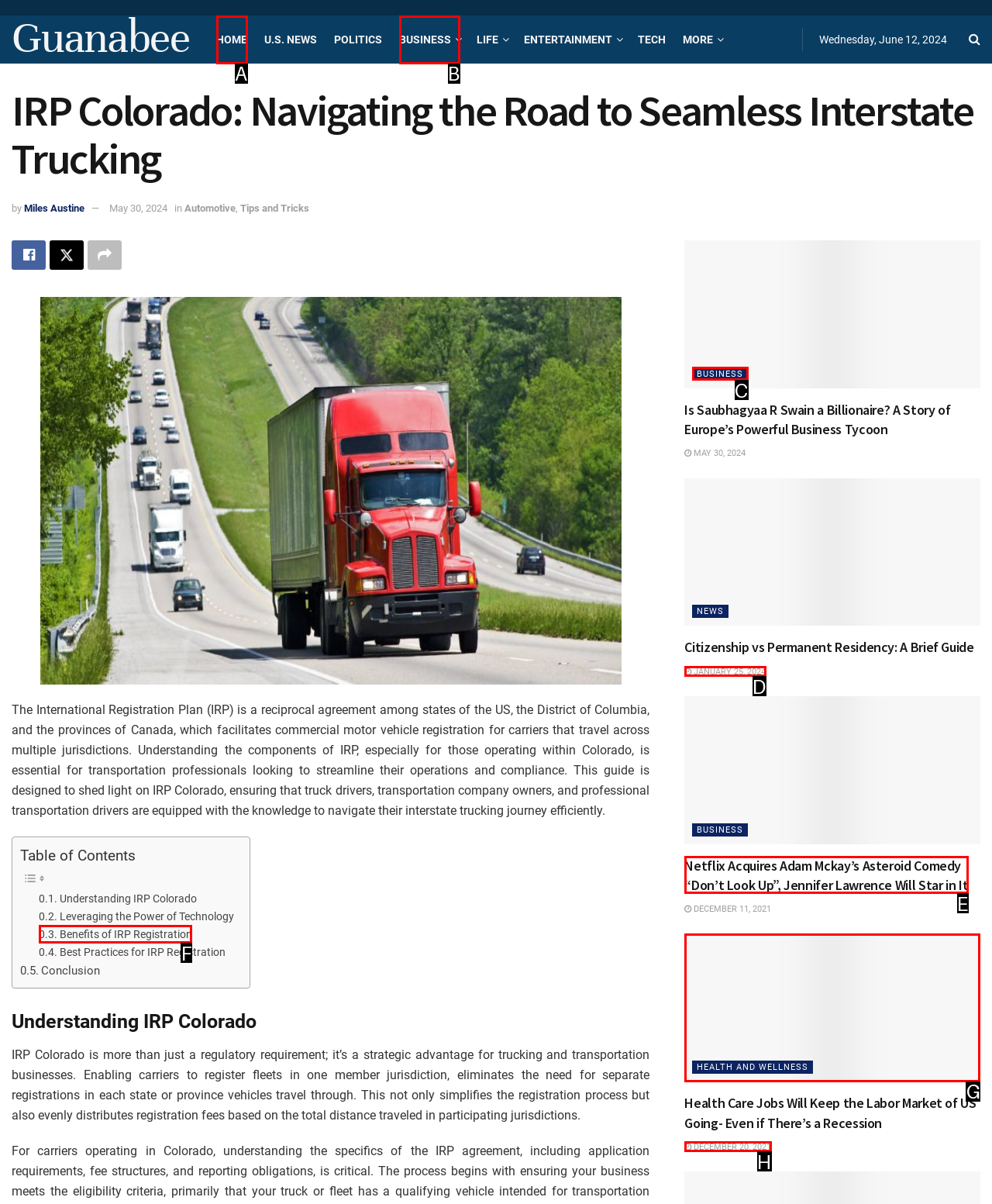Tell me which option best matches the description: parent_node: HEALTH AND WELLNESS
Answer with the option's letter from the given choices directly.

G